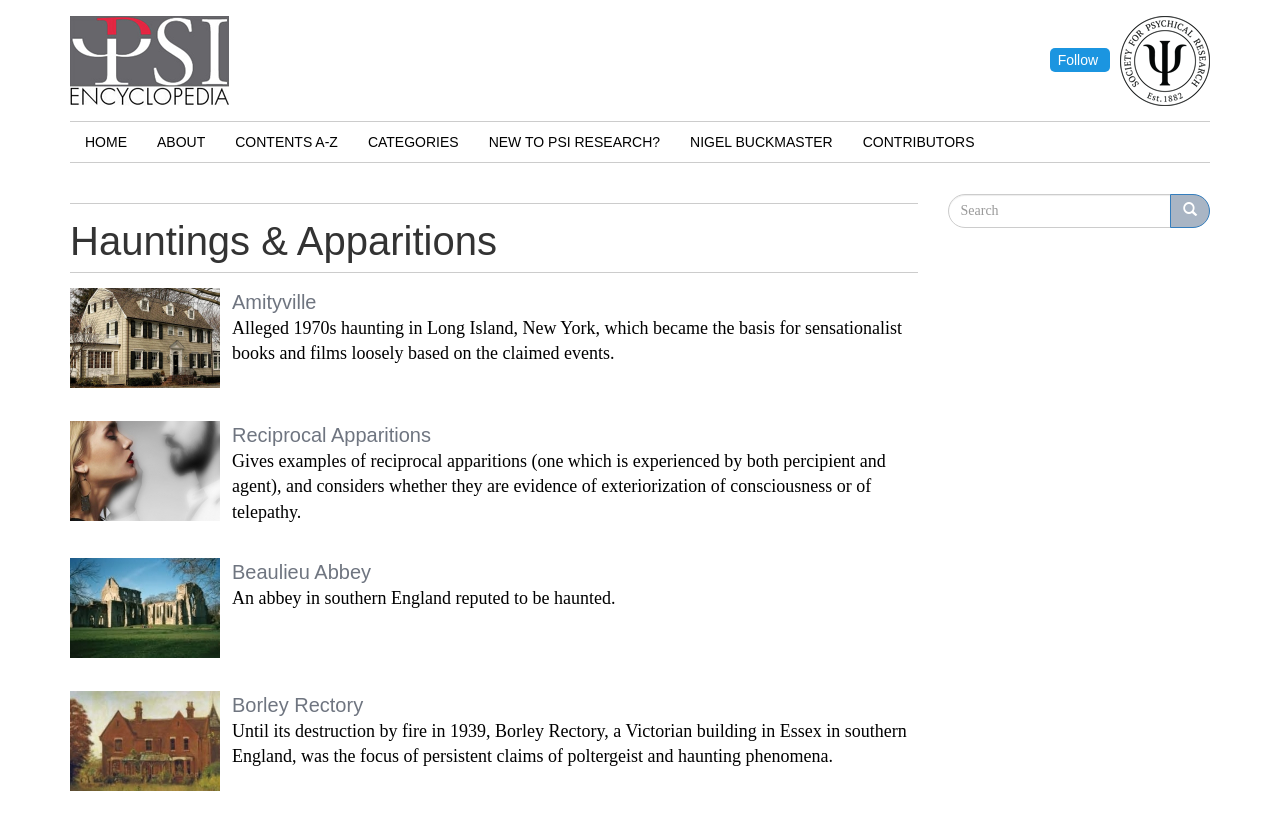Pinpoint the bounding box coordinates for the area that should be clicked to perform the following instruction: "Search for a term".

[0.74, 0.236, 0.915, 0.277]